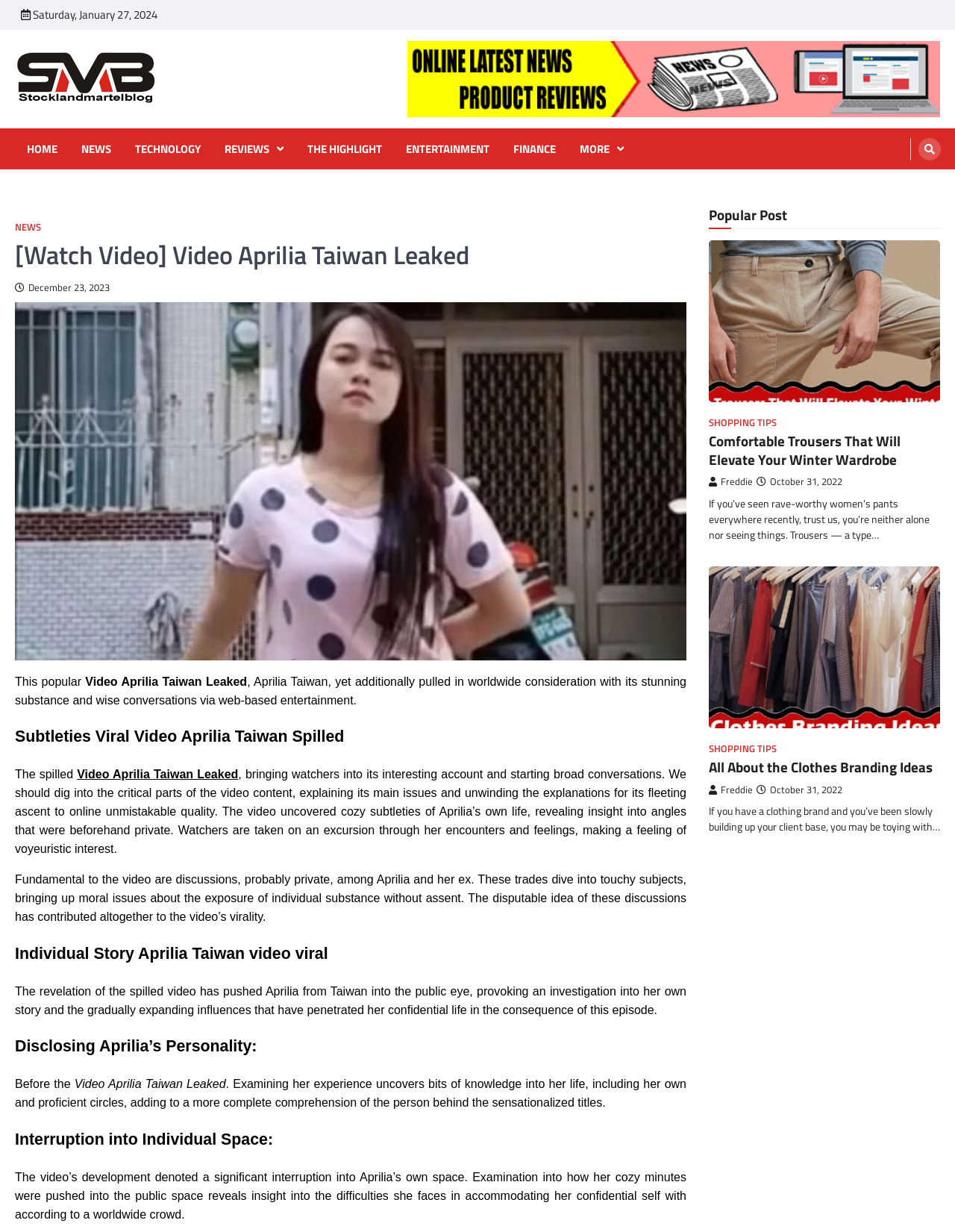Find the bounding box coordinates of the element's region that should be clicked in order to follow the given instruction: "Read the 'Popular Post' article". The coordinates should consist of four float numbers between 0 and 1, i.e., [left, top, right, bottom].

[0.742, 0.168, 0.824, 0.182]